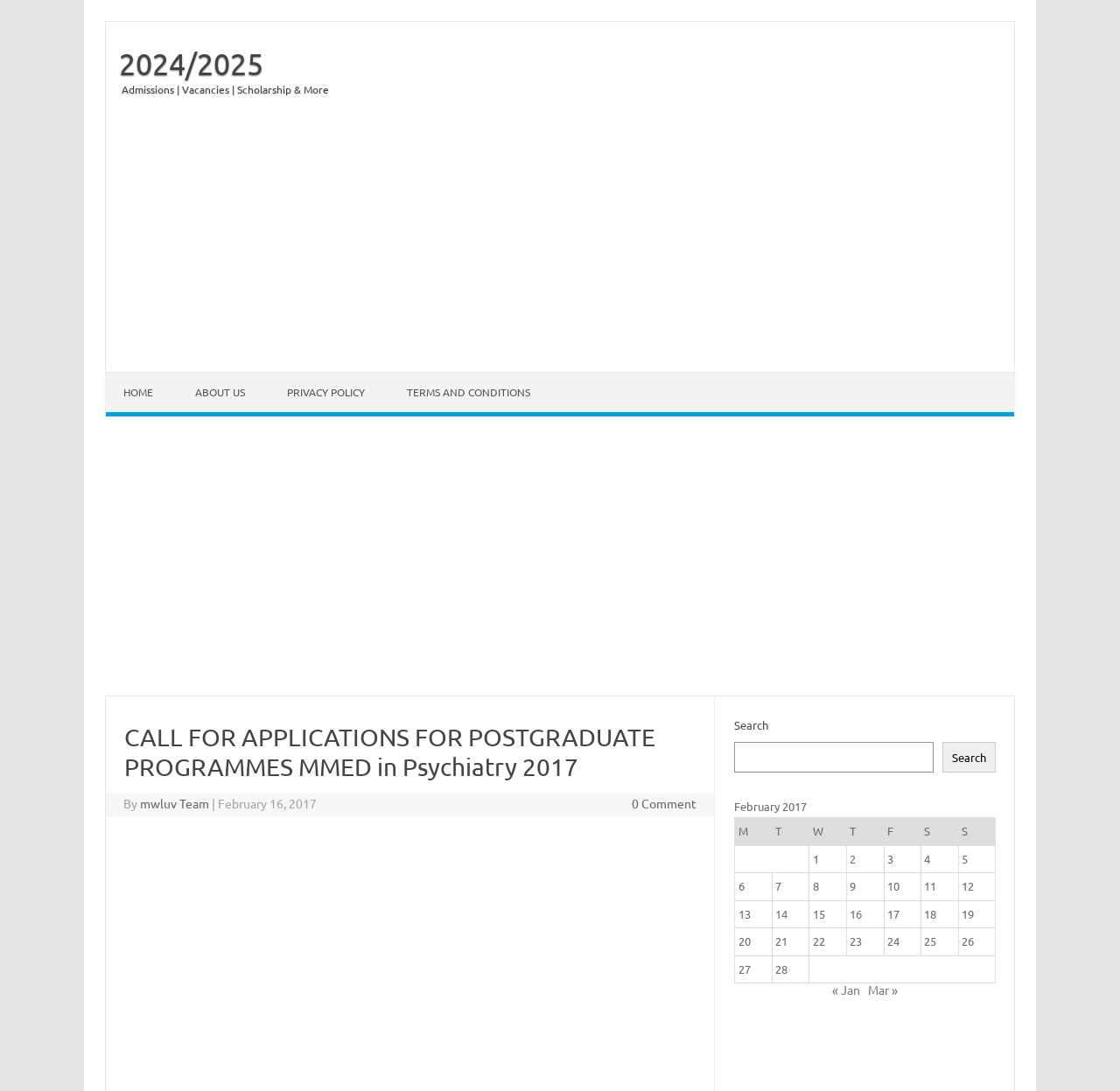What is the text of the heading at the top of the webpage? Based on the image, give a response in one word or a short phrase.

CALL FOR APPLICATIONS FOR POSTGRADUATE PROGRAMMES MMED in Psychiatry 2017